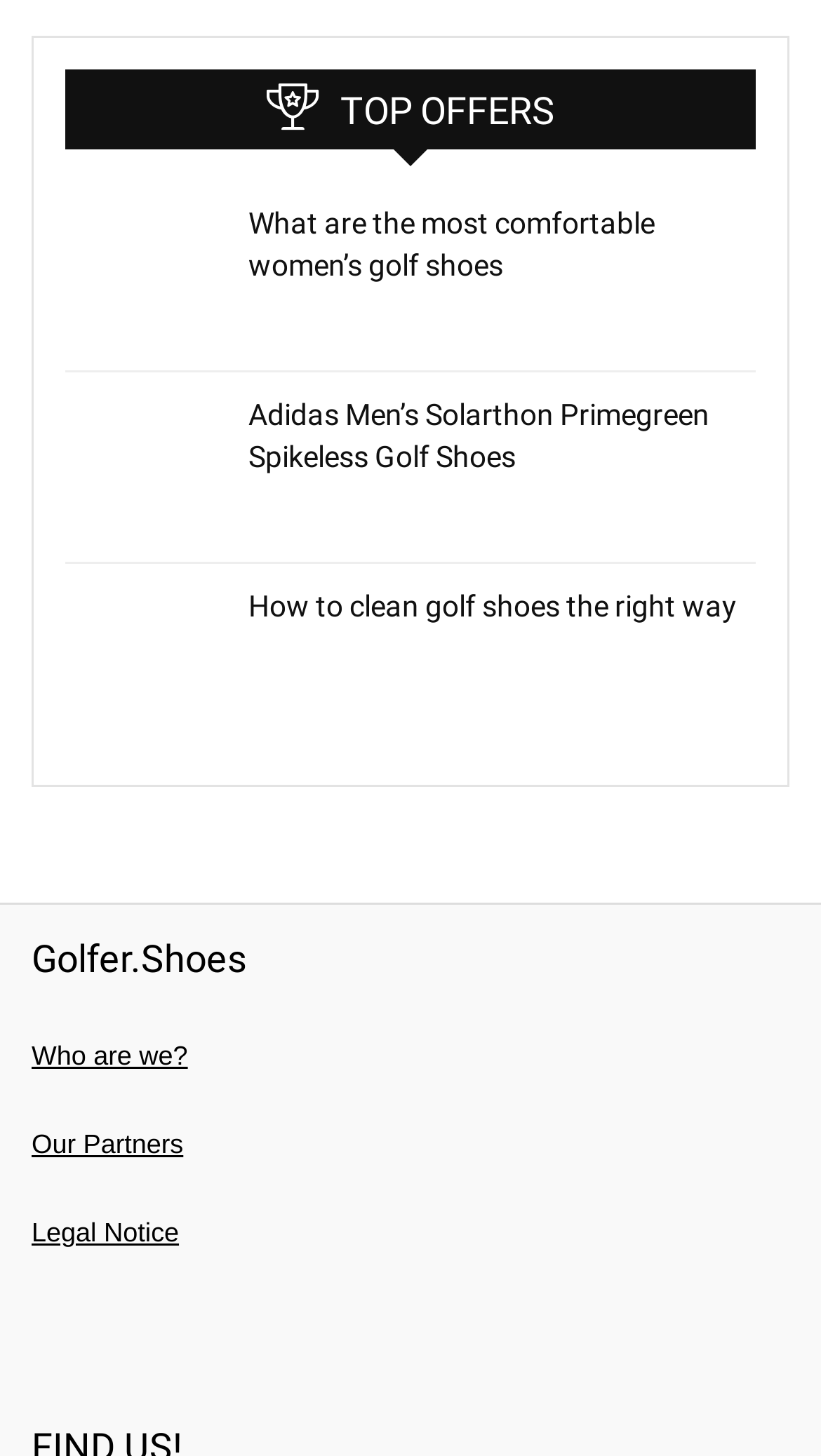Provide the bounding box coordinates for the area that should be clicked to complete the instruction: "Share on Facebook".

None